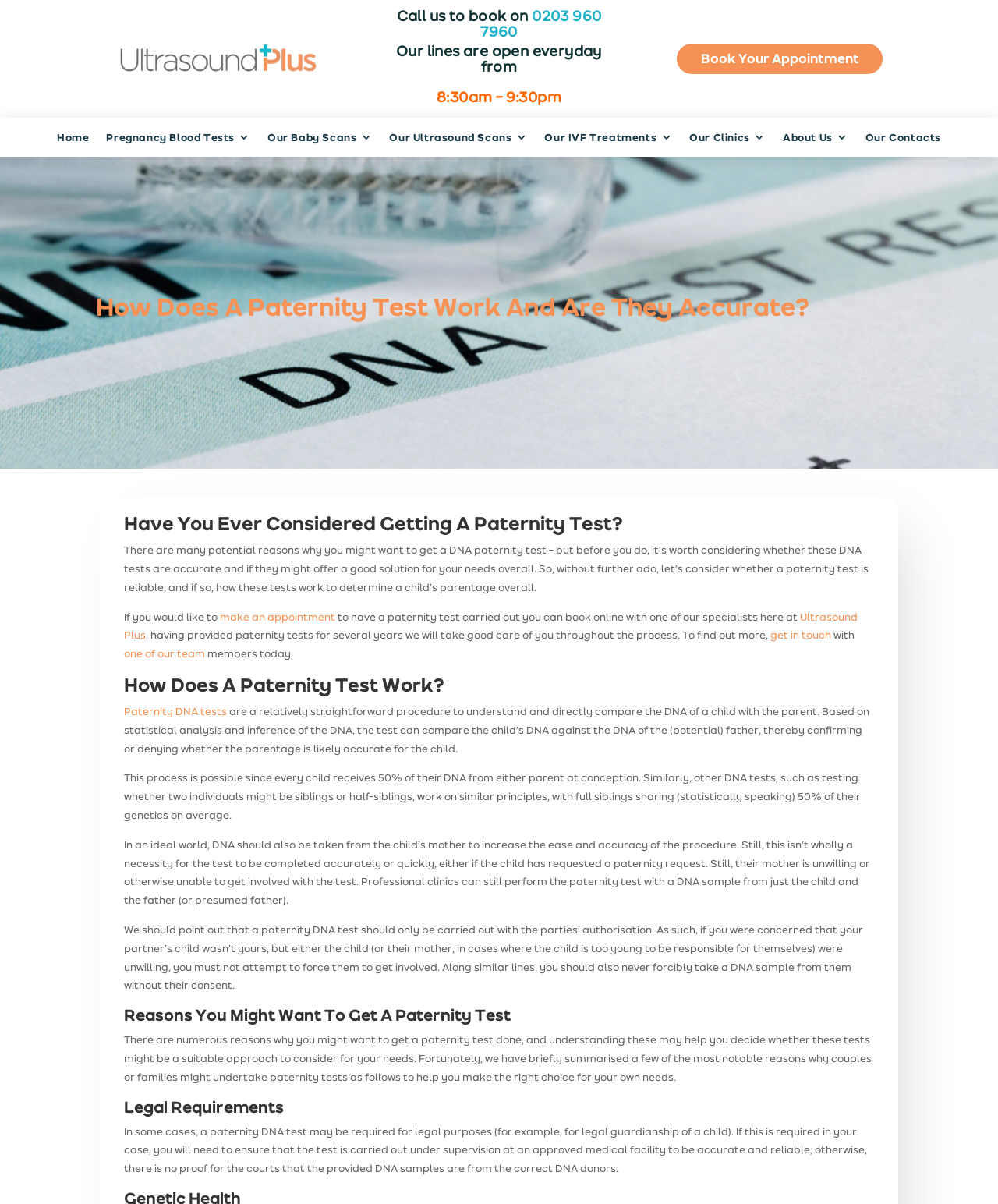Locate the bounding box coordinates of the area where you should click to accomplish the instruction: "Explore the link to learn how to fold book pages into a number".

None